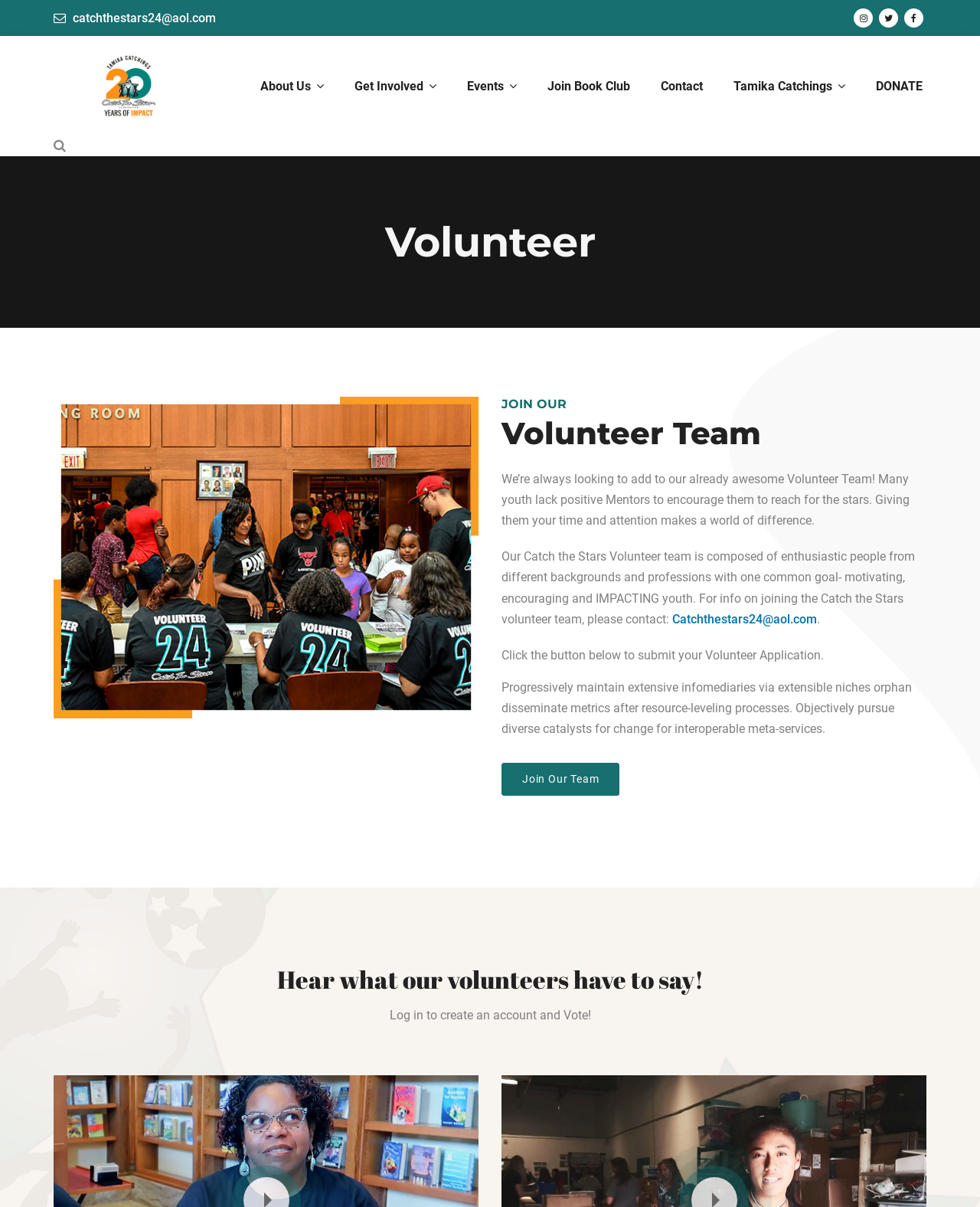Answer this question using a single word or a brief phrase:
What is the email address to contact for joining the volunteer team?

catchthestars24@aol.com